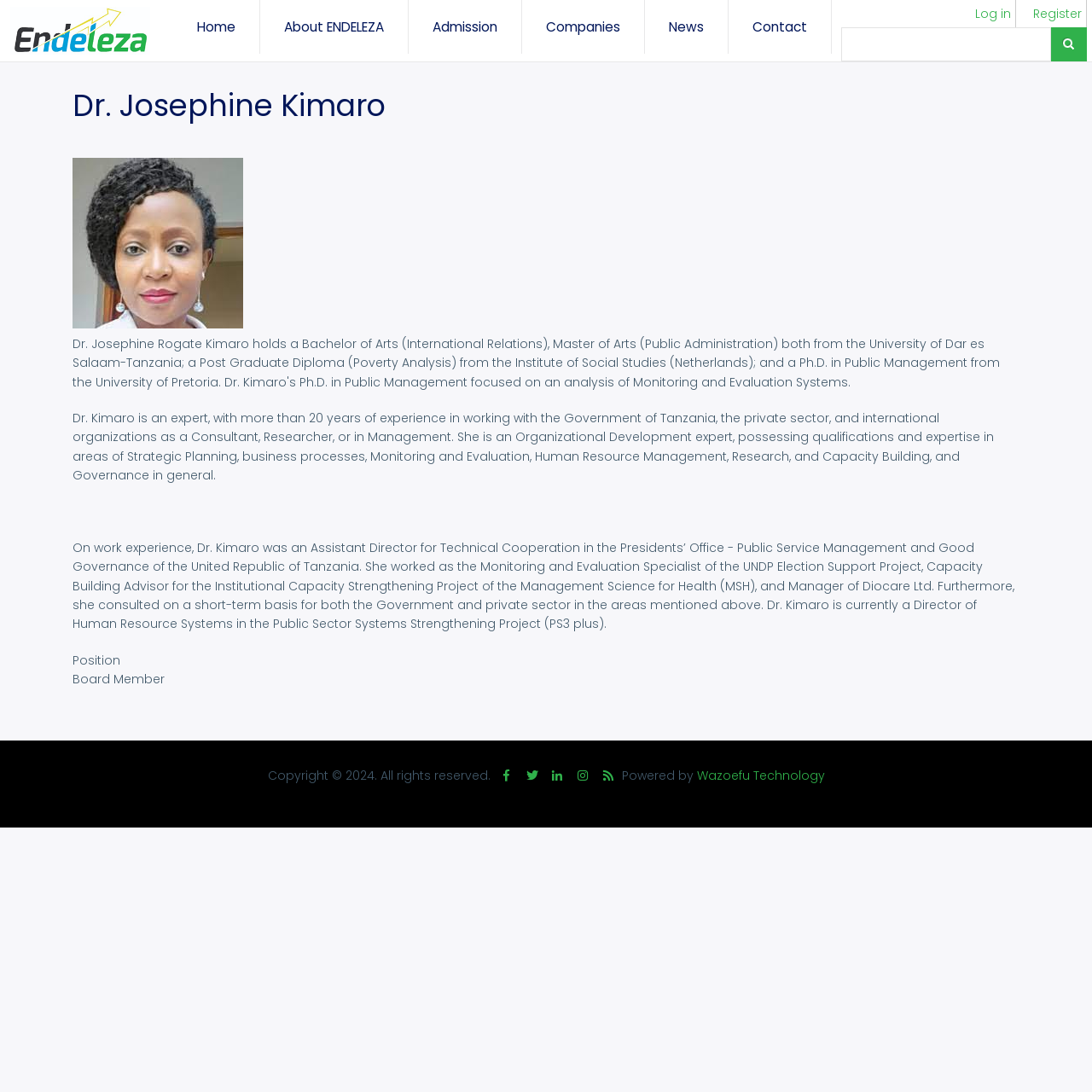What is Dr. Kimaro's current position?
Based on the screenshot, answer the question with a single word or phrase.

Director of Human Resource Systems